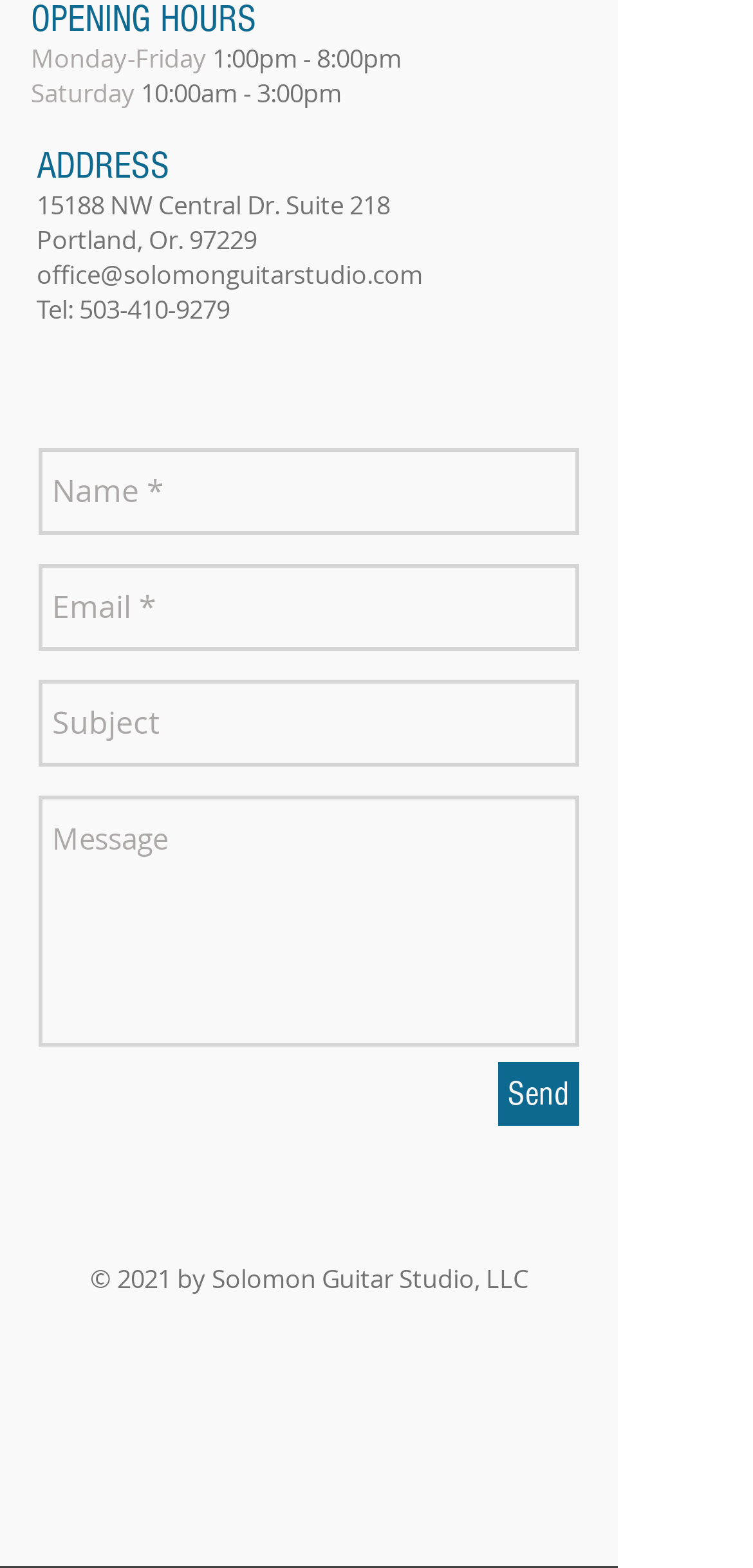Analyze the image and answer the question with as much detail as possible: 
What is the purpose of the form on the webpage?

I found the form on the webpage with fields for 'Name', 'Email', 'Subject', and a 'Send' button, which suggests that the purpose of the form is to send a message to the studio.